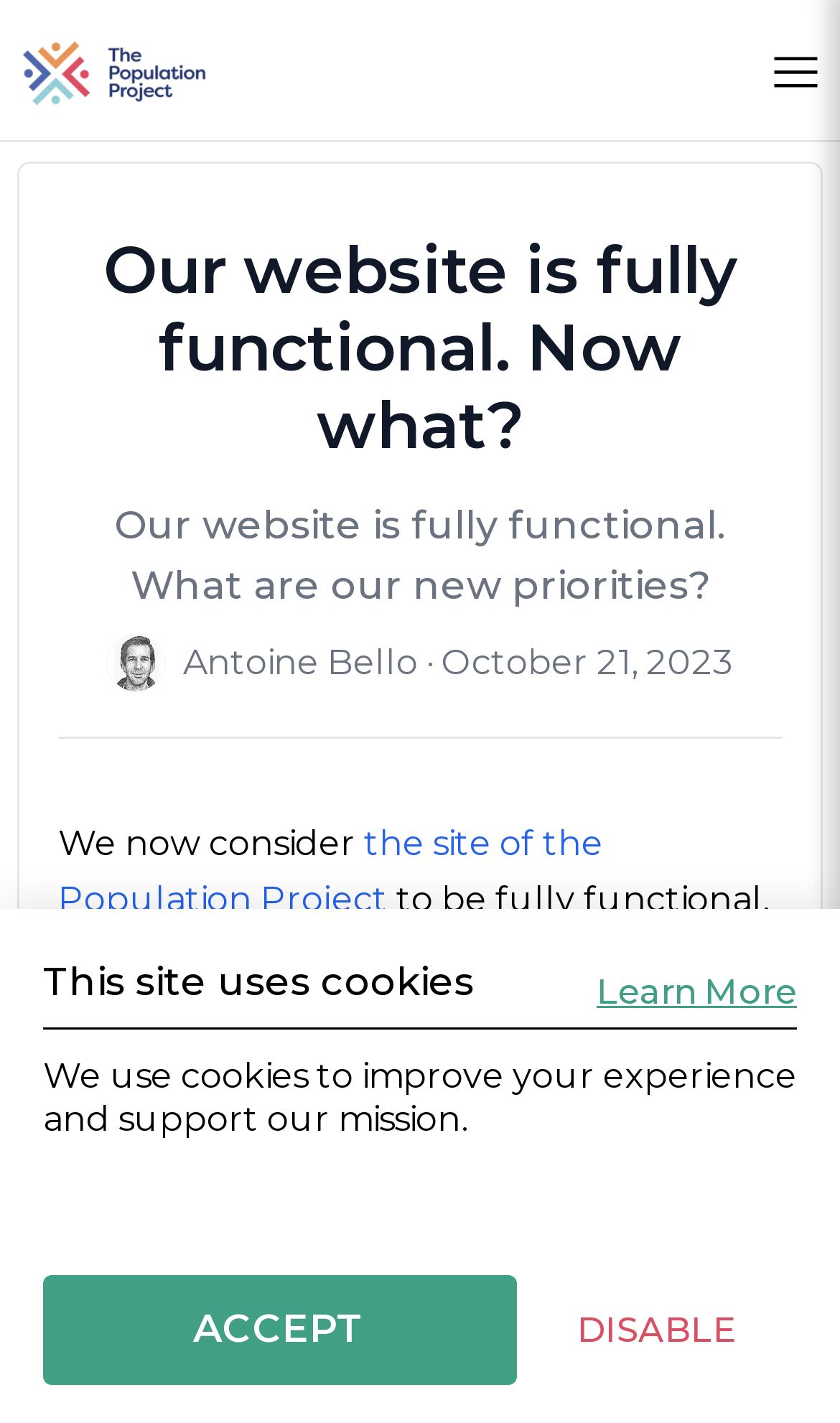Locate the bounding box coordinates of the element I should click to achieve the following instruction: "Create a new account".

[0.663, 0.878, 0.776, 0.957]